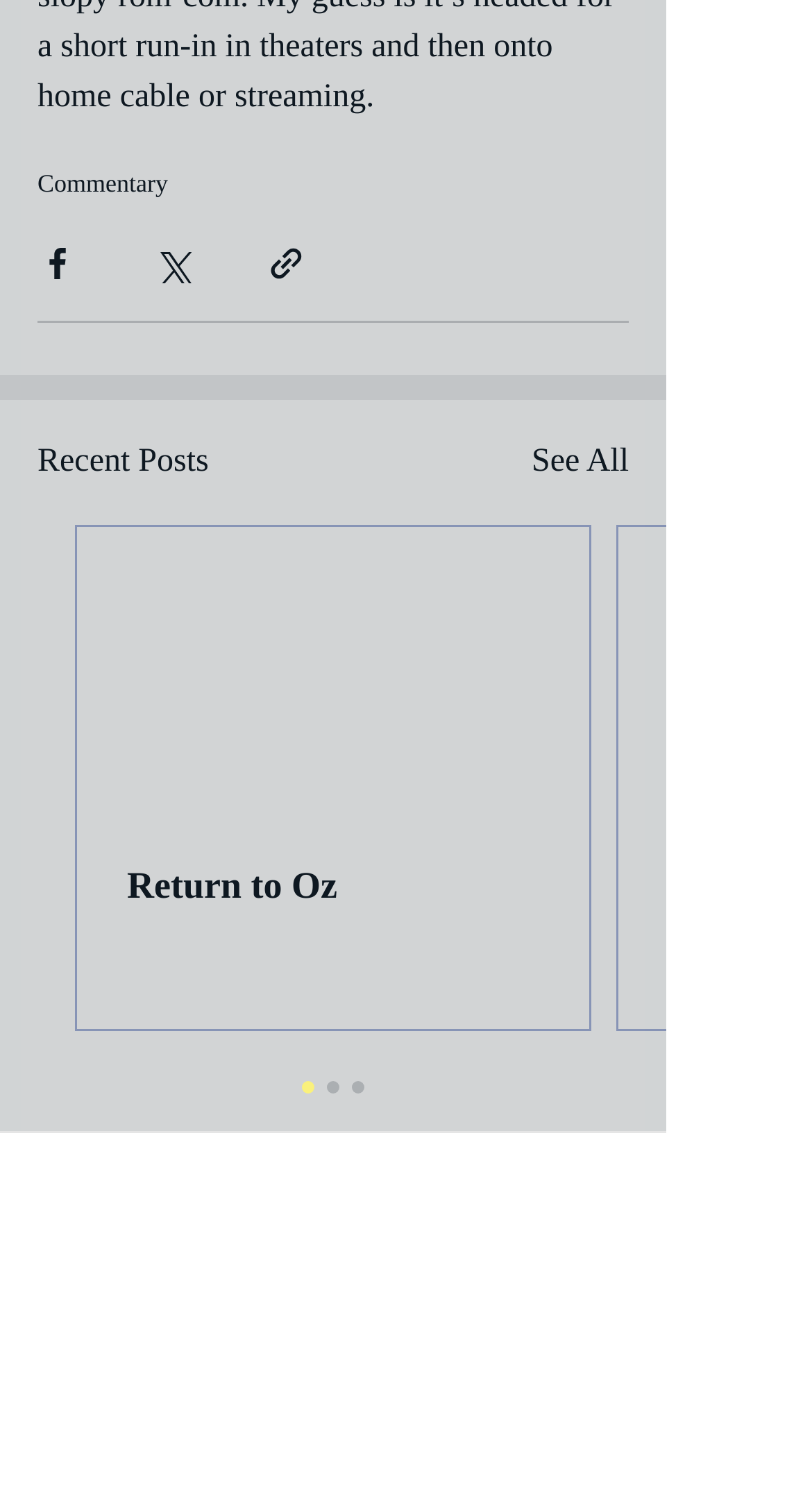Give a one-word or one-phrase response to the question: 
How many share options are available?

3